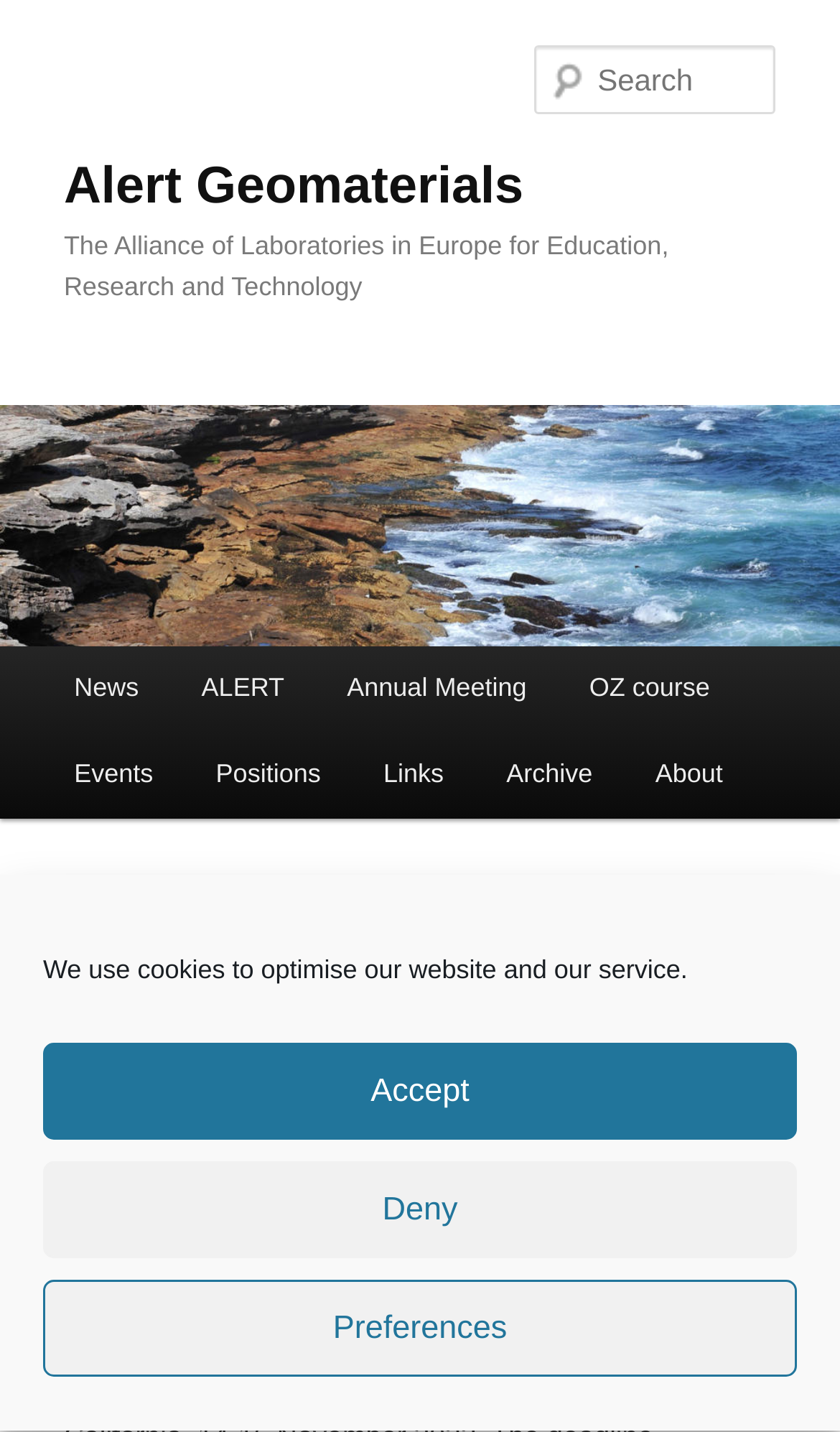Pinpoint the bounding box coordinates of the area that should be clicked to complete the following instruction: "View CouFrac 2022 – Call for abstract". The coordinates must be given as four float numbers between 0 and 1, i.e., [left, top, right, bottom].

[0.076, 0.684, 0.924, 0.864]